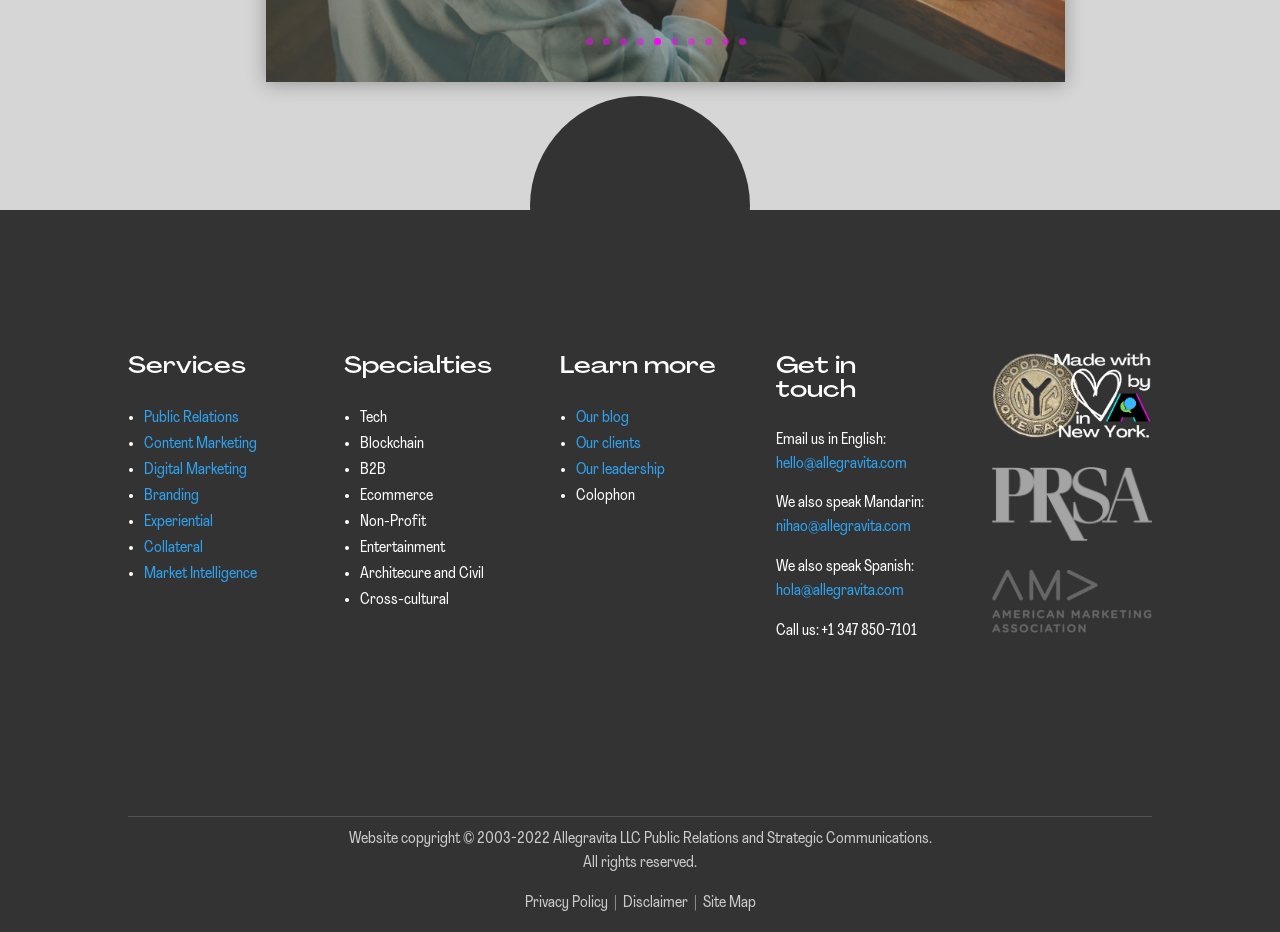Find the bounding box of the UI element described as: "Collateral". The bounding box coordinates should be given as four float values between 0 and 1, i.e., [left, top, right, bottom].

[0.112, 0.579, 0.159, 0.596]